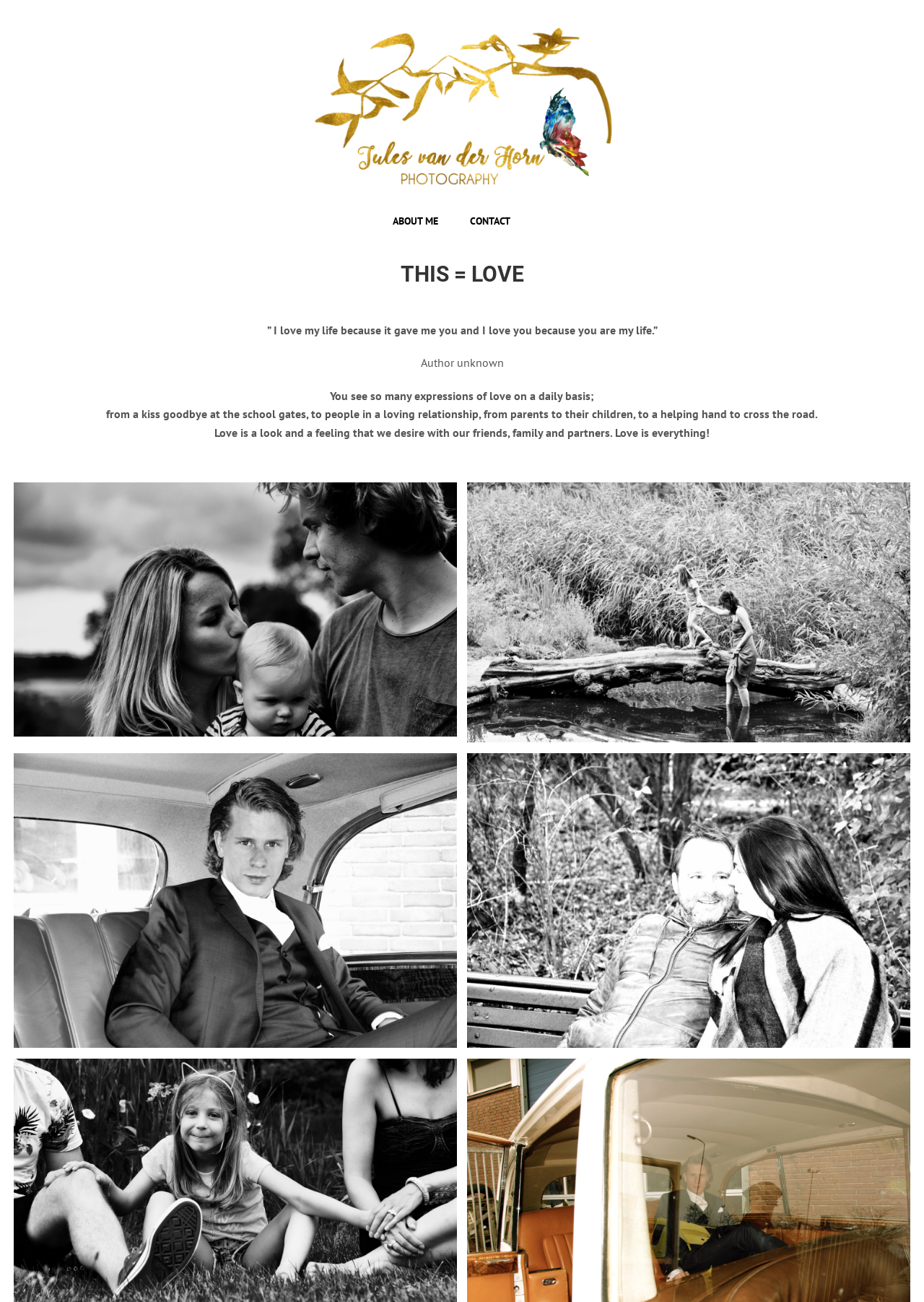What is the author of the quote?
Please use the image to provide a one-word or short phrase answer.

Unknown